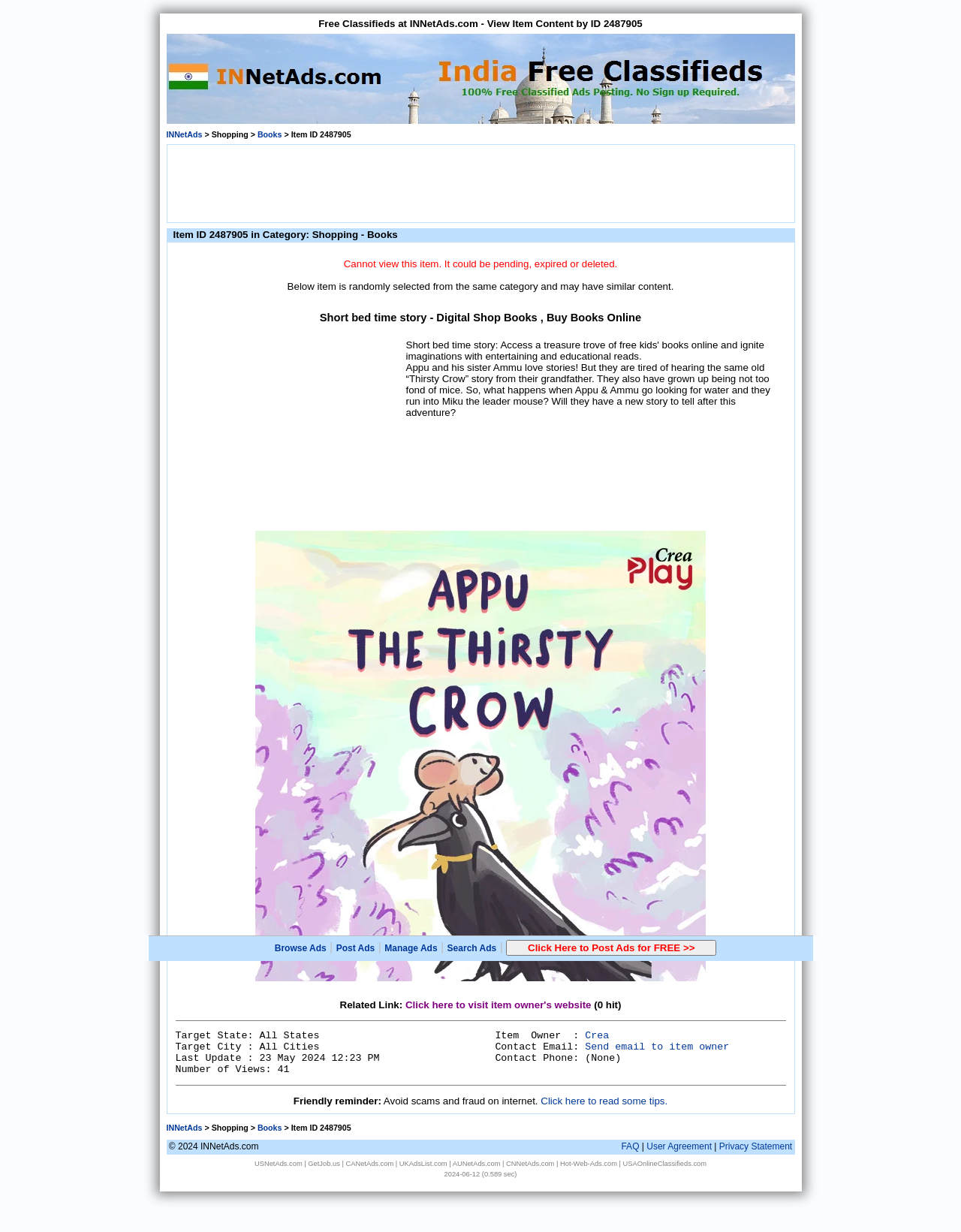What is the category of the item with ID 2487905?
Can you provide an in-depth and detailed response to the question?

The category of the item with ID 2487905 can be determined by looking at the heading 'Item ID 2487905 in Category: Shopping - Books' on the webpage.